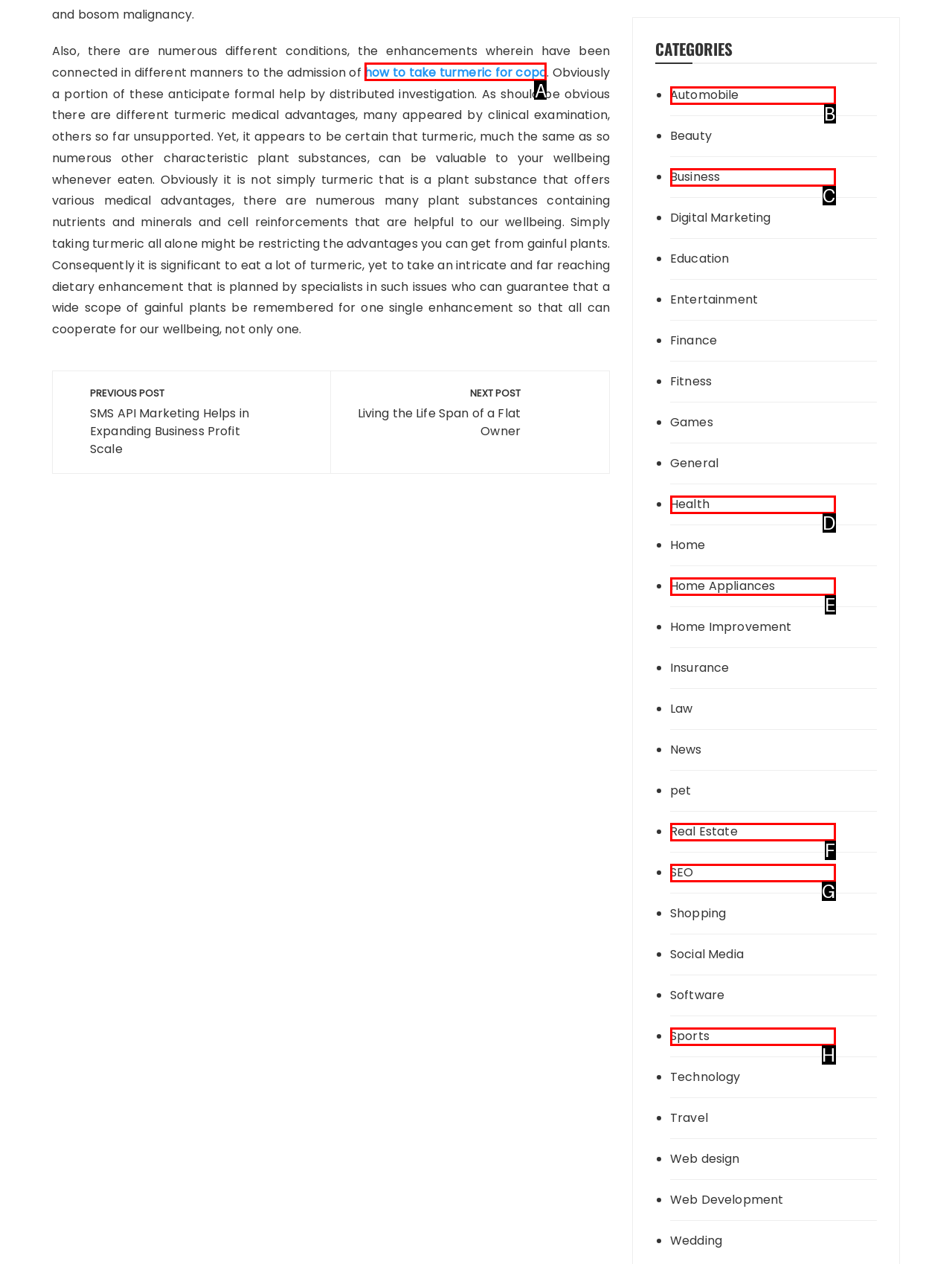Choose the letter of the element that should be clicked to complete the task: click on the link 'how to take turmeric for copd'
Answer with the letter from the possible choices.

A